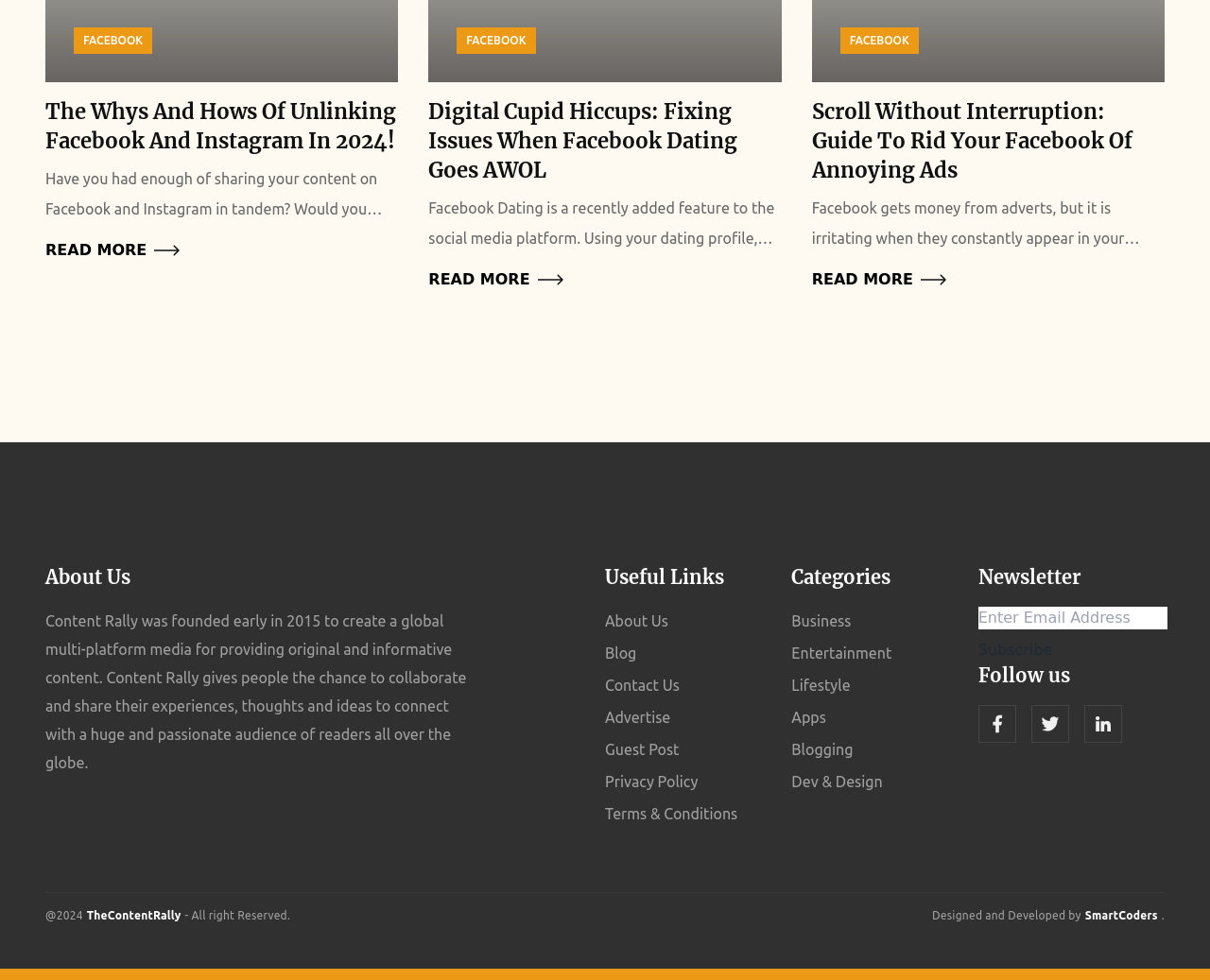Answer the question with a brief word or phrase:
What social media platforms can I follow the website on?

Multiple platforms